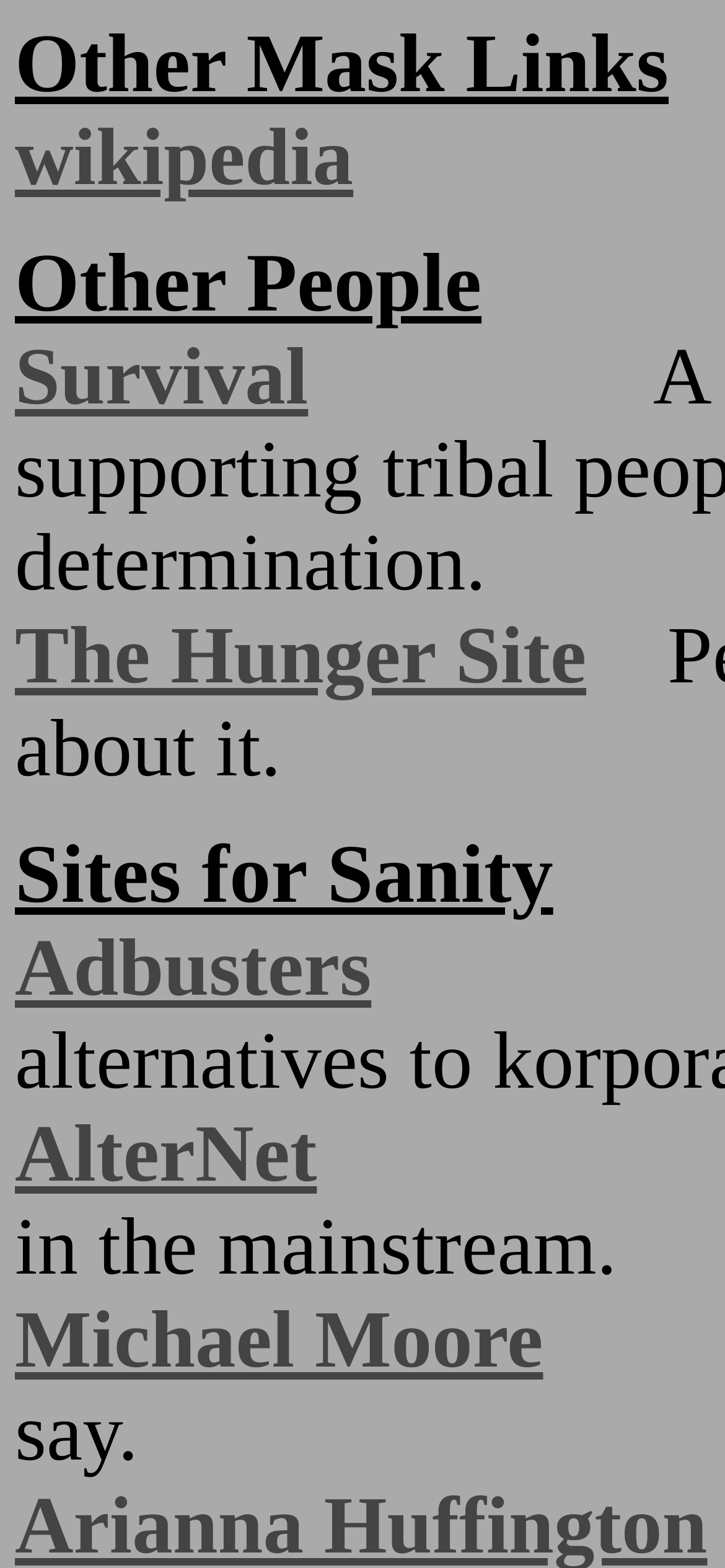Bounding box coordinates are specified in the format (top-left x, top-left y, bottom-right x, bottom-right y). All values are floating point numbers bounded between 0 and 1. Please provide the bounding box coordinate of the region this sentence describes: Michael Moore

[0.021, 0.826, 0.749, 0.883]